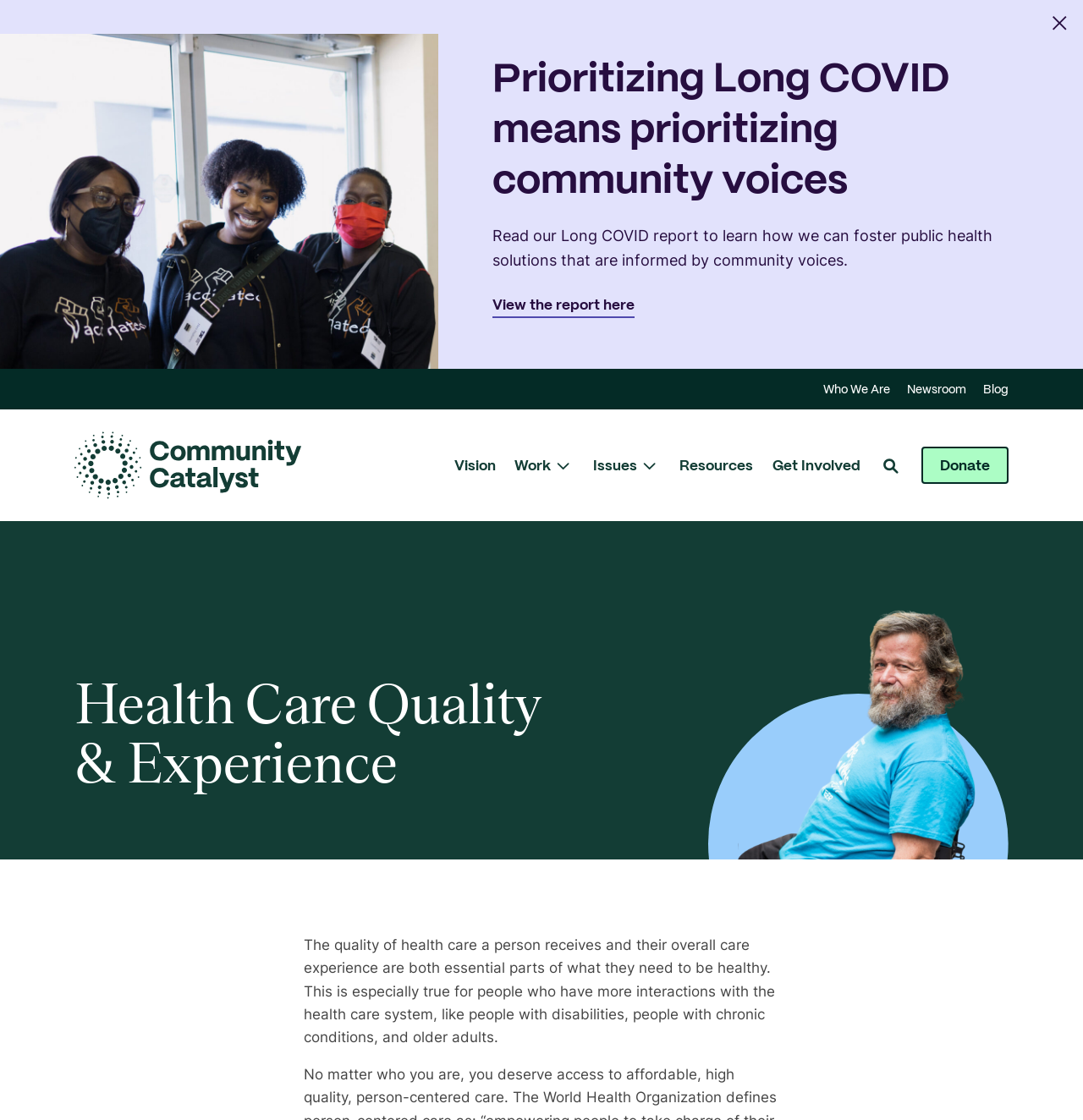Respond to the following query with just one word or a short phrase: 
How many navigation menus are present on the webpage?

3